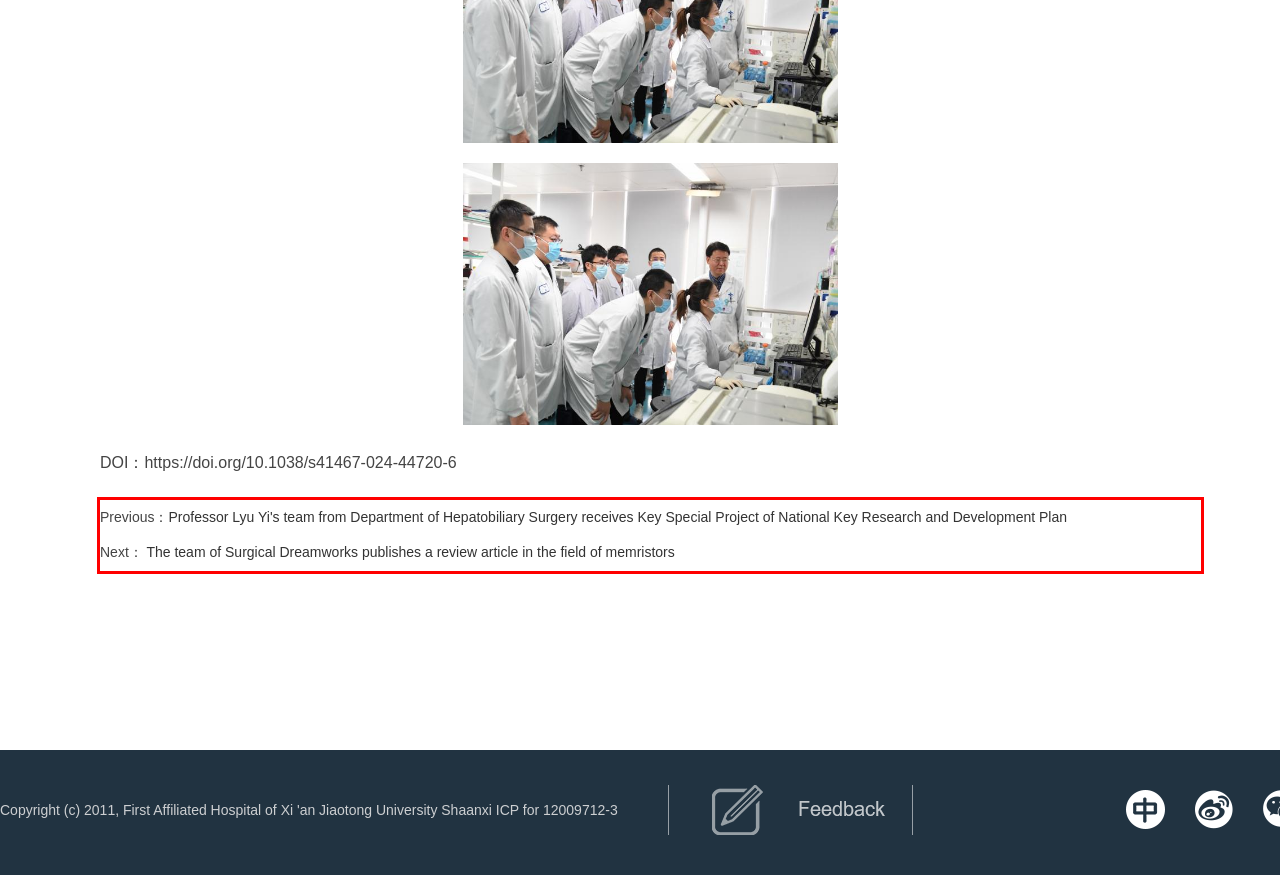Review the screenshot of the webpage and recognize the text inside the red rectangle bounding box. Provide the extracted text content.

Previous：Professor Lyu Yi's team from Department of Hepatobiliary Surgery receives Key Special Project of National Key Research and Development Plan Next： The team of Surgical Dreamworks publishes a review article in the field of memristors